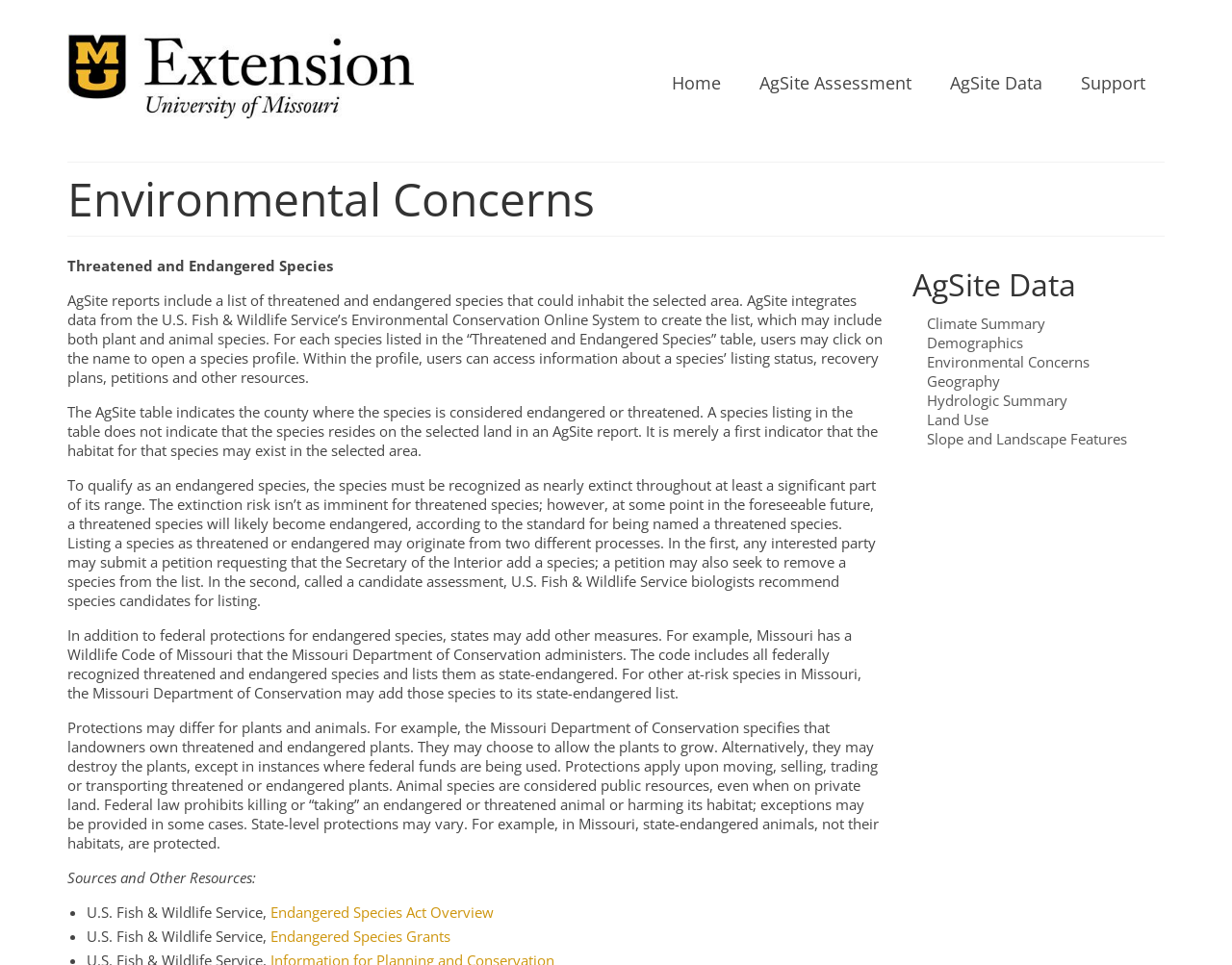Show the bounding box coordinates of the region that should be clicked to follow the instruction: "Access Climate Summary."

[0.752, 0.325, 0.848, 0.345]